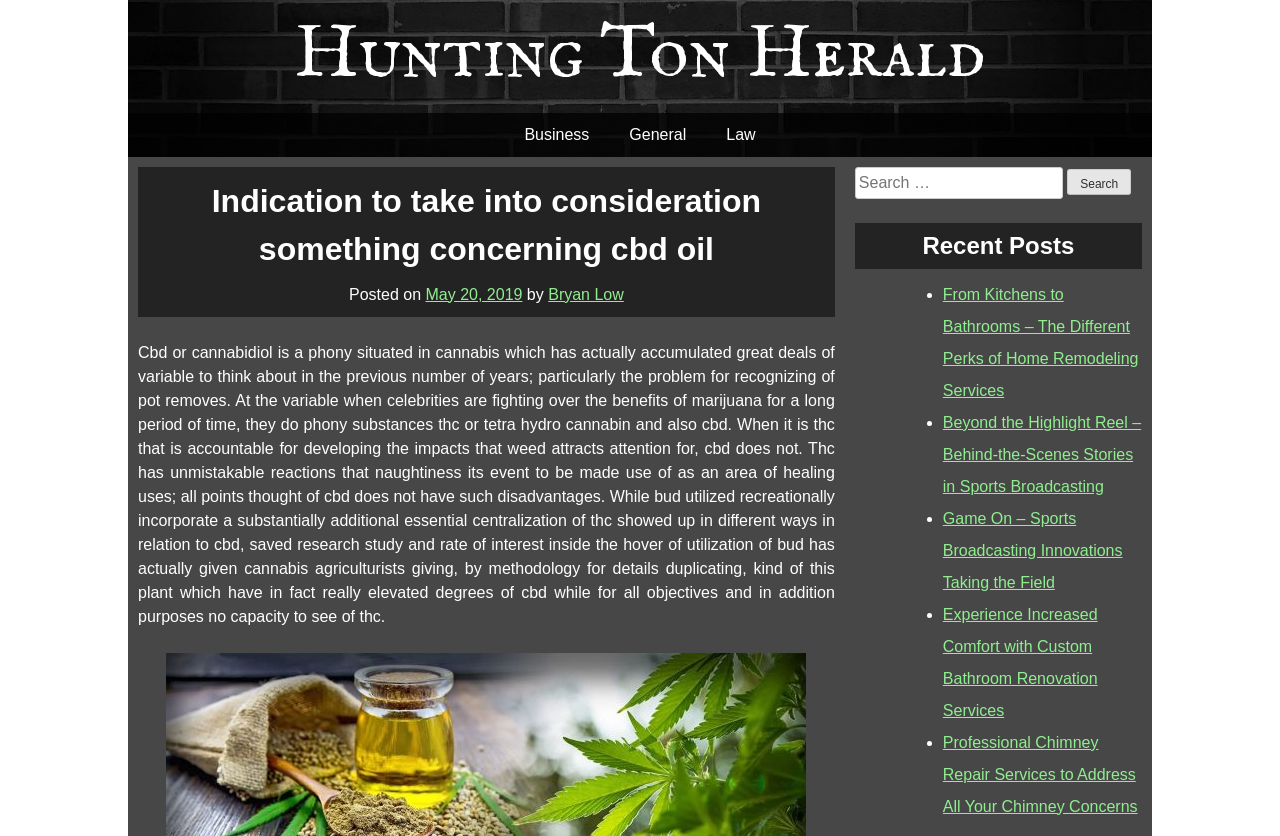Offer an in-depth caption of the entire webpage.

The webpage appears to be a news article or blog post from the "Hunting Ton Herald" website. At the top of the page, there is a heading with the website's name, followed by a row of links to different categories, including "Business", "General", and "Law". 

Below the category links, there is a main heading that reads "Indication to take into consideration something concerning cbd oil". This heading is followed by a paragraph of text that discusses CBD oil, its benefits, and its differences from THC. The text is quite lengthy and provides detailed information about CBD oil.

To the right of the main heading, there is a section that displays the date the article was posted, "May 20, 2019", and the author's name, "Bryan Low". 

Further down the page, there is a search bar with a button labeled "Search" and a heading that reads "Recent Posts". Below the "Recent Posts" heading, there is a list of four links to other articles, each preceded by a bullet point. The article titles include "From Kitchens to Bathrooms – The Different Perks of Home Remodeling Services", "Beyond the Highlight Reel – Behind-the-Scenes Stories in Sports Broadcasting", "Game On – Sports Broadcasting Innovations Taking the Field", and "Experience Increased Comfort with Custom Bathroom Renovation Services".